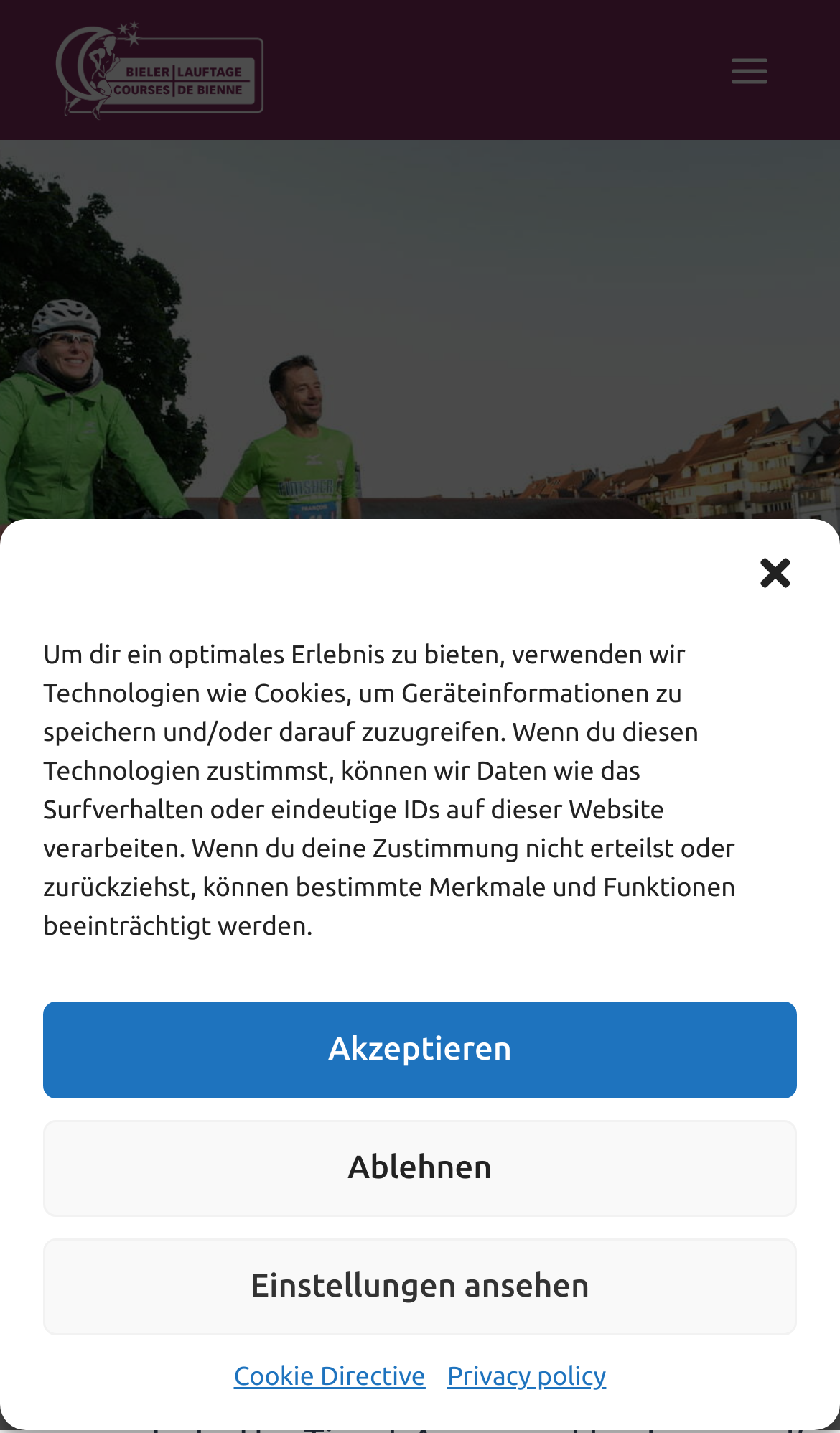Determine the bounding box coordinates of the element's region needed to click to follow the instruction: "Open the menu". Provide these coordinates as four float numbers between 0 and 1, formatted as [left, top, right, bottom].

[0.844, 0.025, 0.938, 0.072]